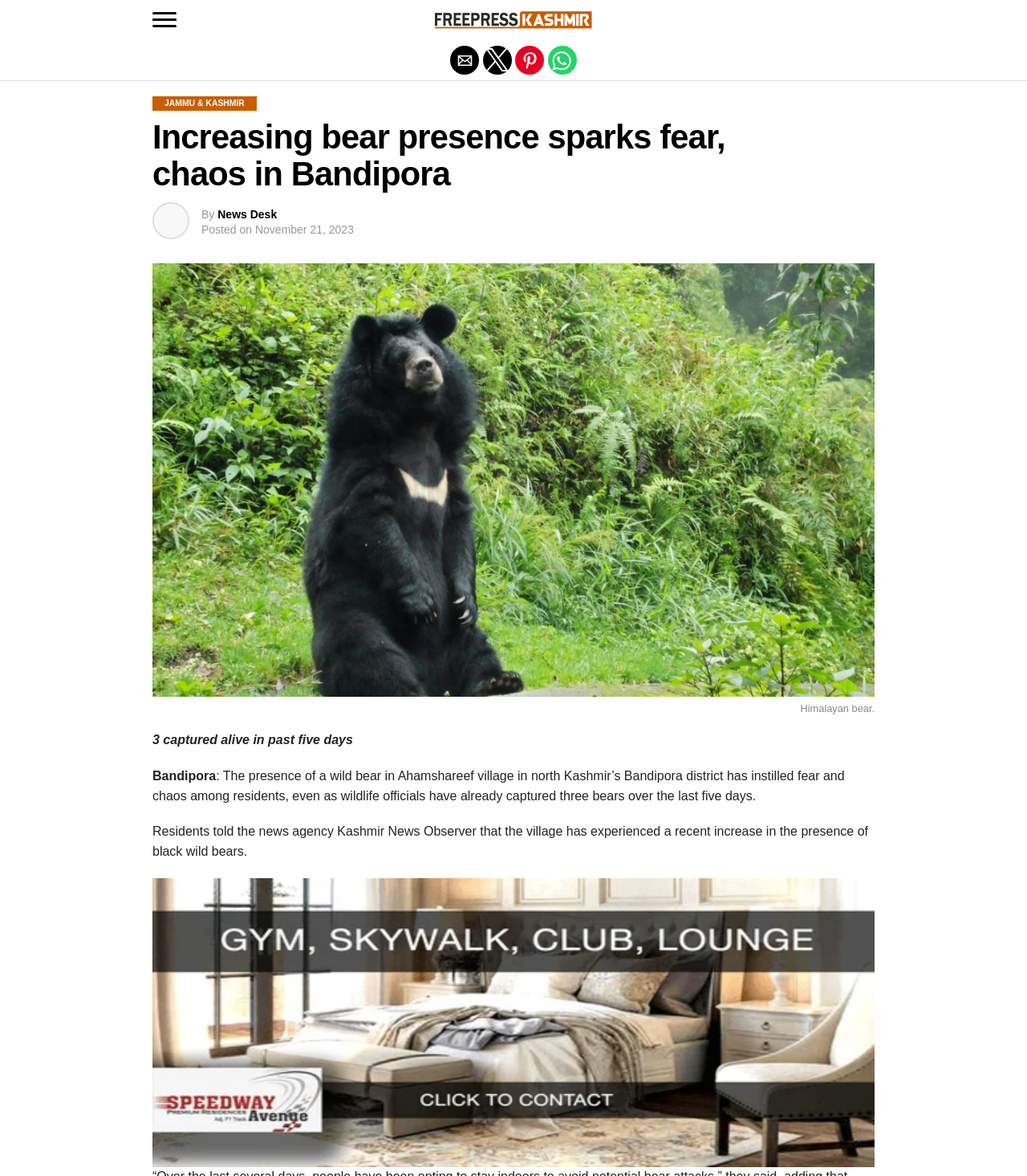Predict the bounding box coordinates of the area that should be clicked to accomplish the following instruction: "Click the share by email button". The bounding box coordinates should consist of four float numbers between 0 and 1, i.e., [left, top, right, bottom].

[0.439, 0.039, 0.467, 0.063]